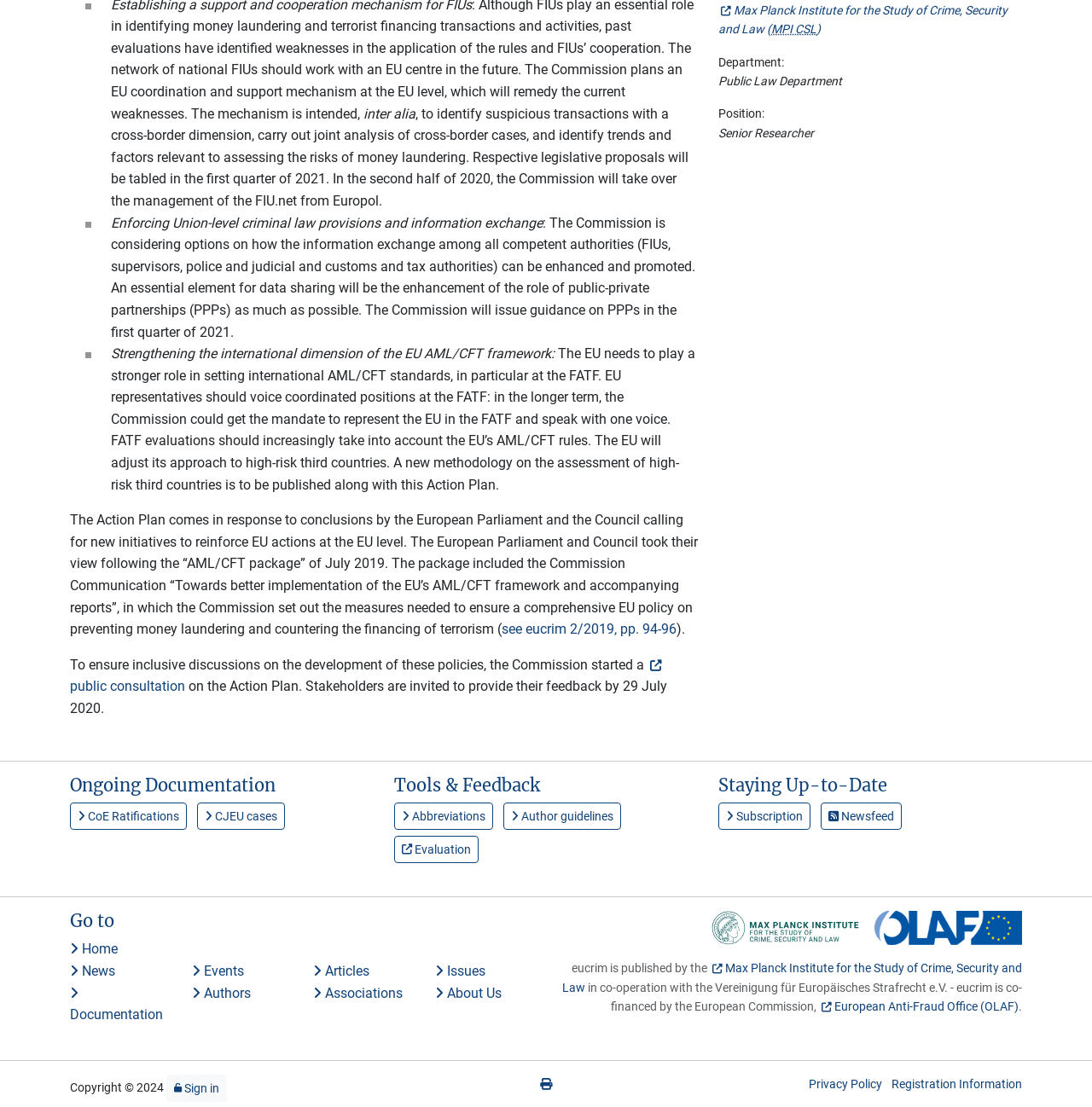Please locate the bounding box coordinates of the region I need to click to follow this instruction: "Sign in".

[0.159, 0.977, 0.201, 0.989]